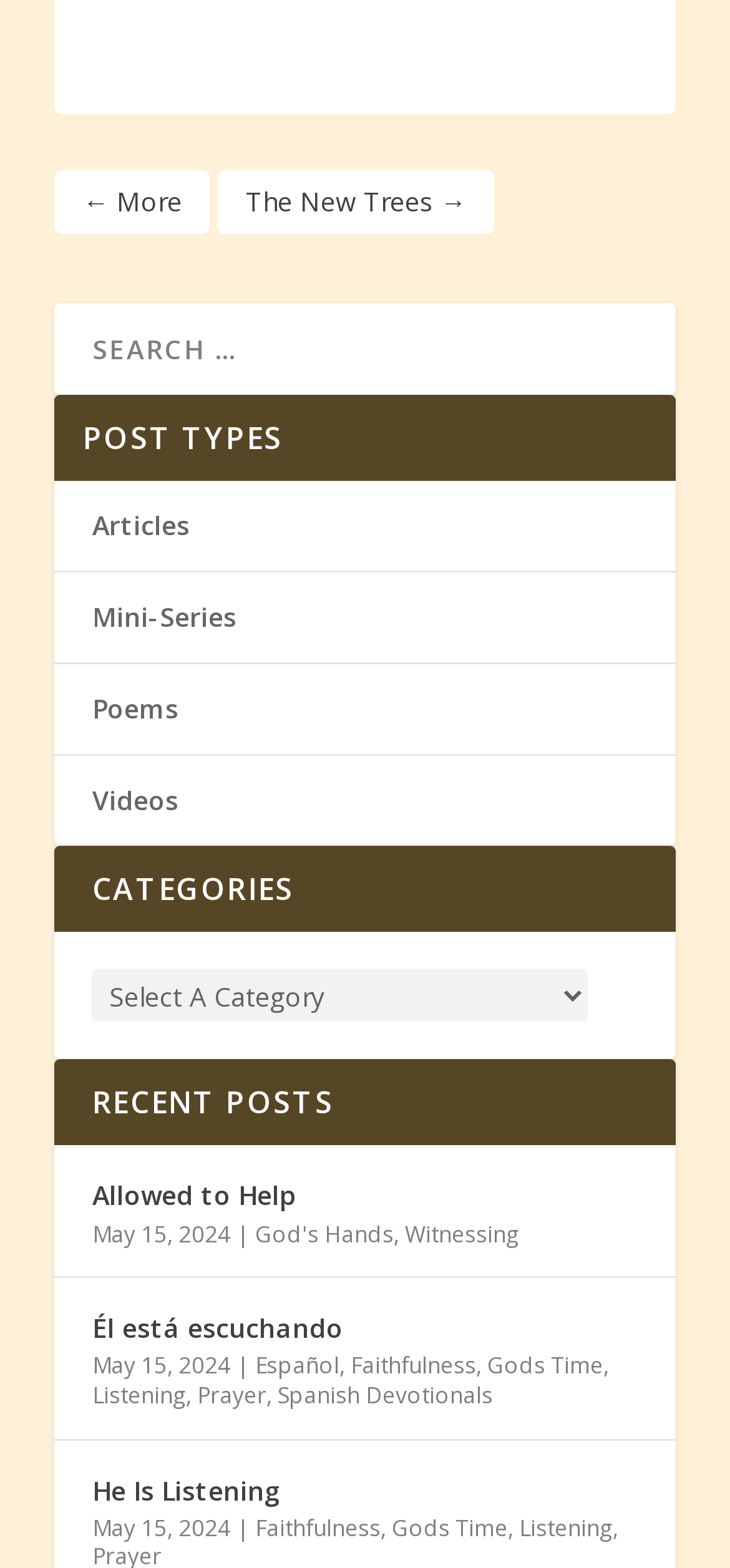Identify the bounding box coordinates of the area you need to click to perform the following instruction: "Follow Herb Miller on Twitter".

None